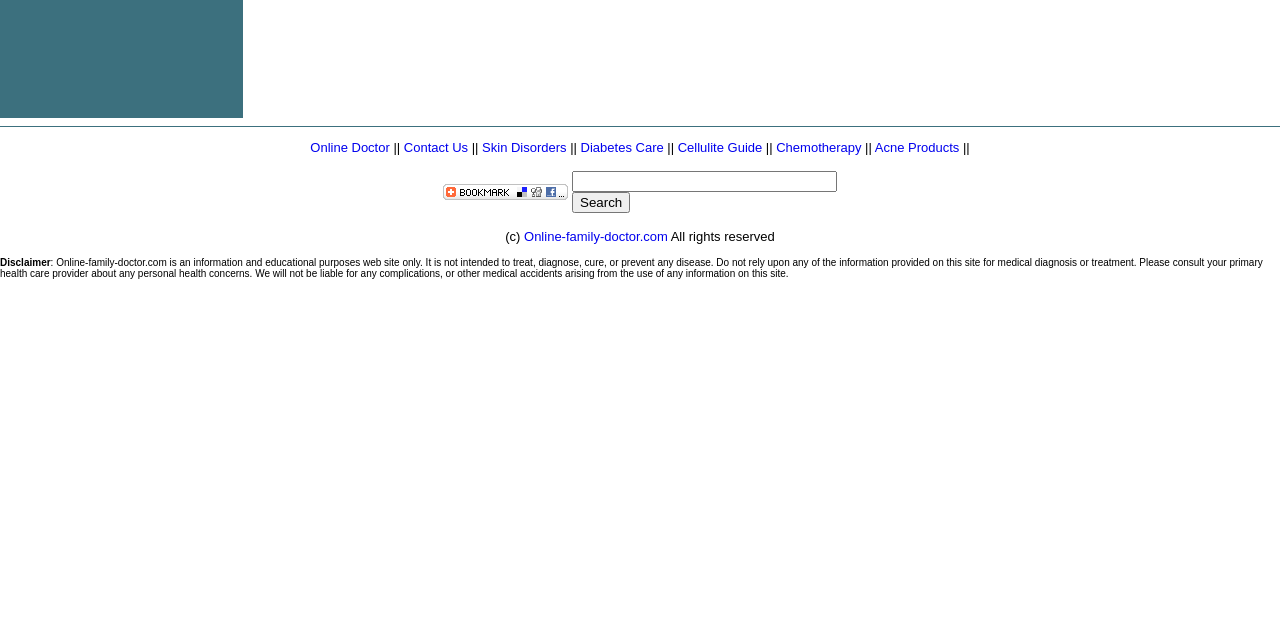Locate the bounding box coordinates of the UI element described by: "Online-family-doctor.com". Provide the coordinates as four float numbers between 0 and 1, formatted as [left, top, right, bottom].

[0.409, 0.358, 0.524, 0.381]